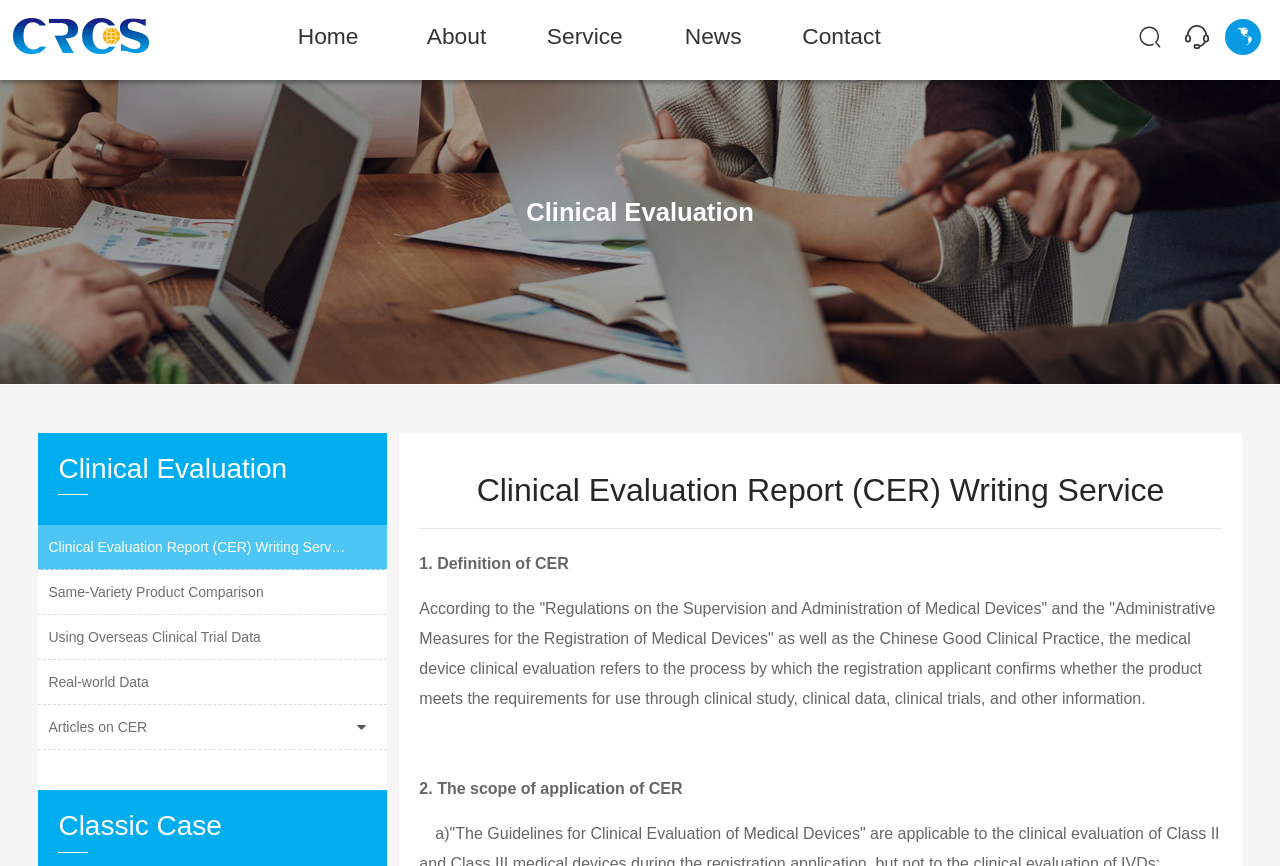Describe all significant elements and features of the webpage.

The webpage is about Clinical Evaluation Report (CER) Writing Service provided by CRCS. At the top left corner, there is a logo of CRCS, accompanied by a link to the CRCS homepage. Next to the logo, there is a navigation menu with five headings: Home, About, Service, News, and Contact, each with a corresponding link.

Below the navigation menu, there is a section with a heading "Clinical Evaluation Report (CER) Writing Service" and a brief introduction to the service. On the right side of this section, there is a small image and a link to "联系我们" (which means "Contact us" in Chinese).

The main content of the webpage is divided into two columns. The left column has a series of links to different topics related to CER, including "Same-Variety Product Comparison", "Using Overseas Clinical Trial Data", "Real-world Data", and "Articles on CER". The right column has a heading "Classic Case" and a brief introduction to the topic.

The main content of the webpage is a detailed explanation of Clinical Evaluation Report (CER) Writing Service, which includes definitions, scope of application, and other relevant information. The text is divided into sections with headings and subheadings, making it easy to read and understand.